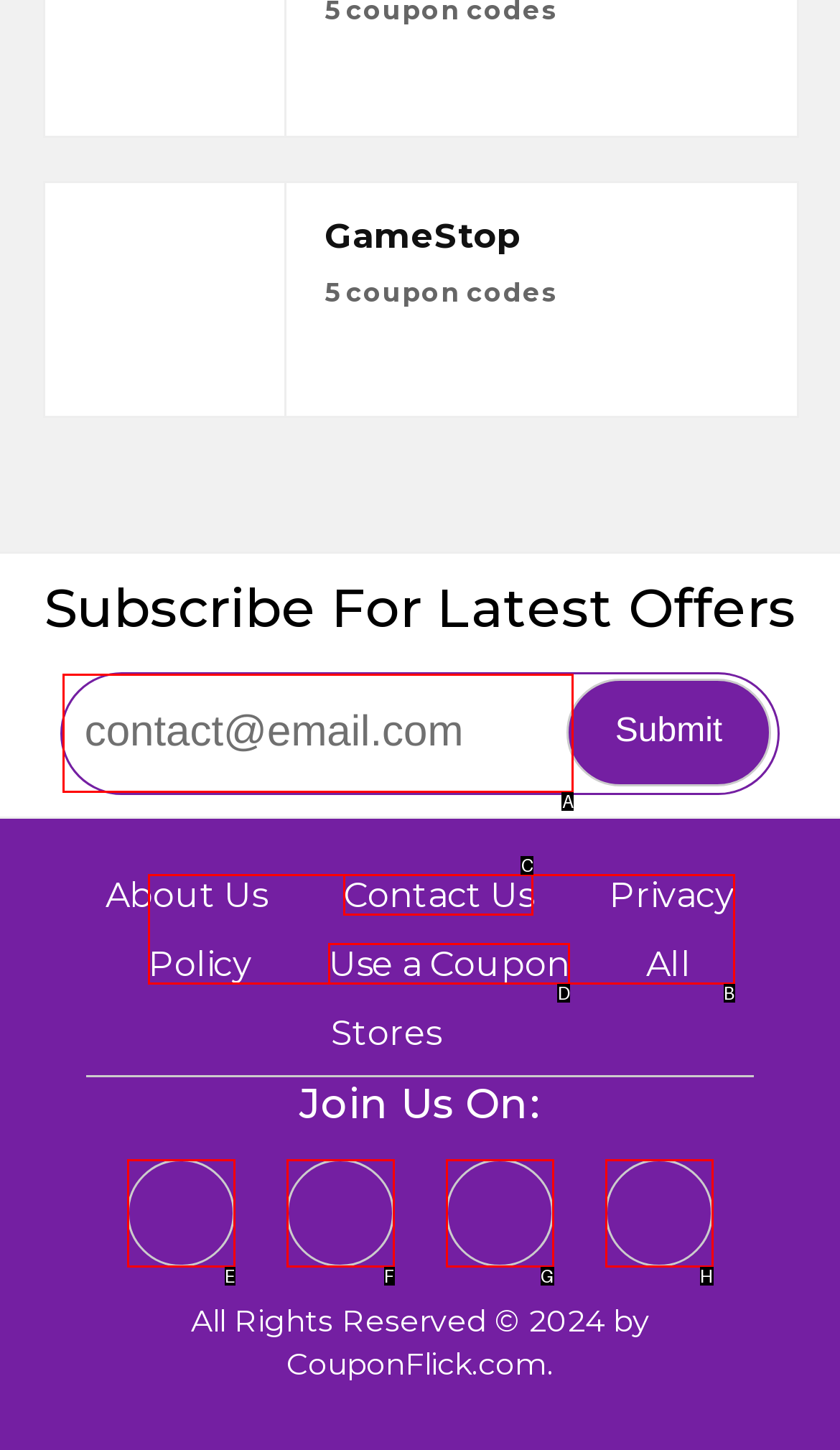Choose the option that matches the following description: parent_node: Join Us On: aria-label="Twitter"
Answer with the letter of the correct option.

G